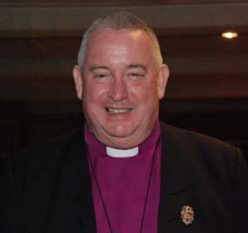What color is Graeme Knowles' stole?
Please give a detailed answer to the question using the information shown in the image.

The caption specifically mentions that Graeme Knowles is wearing a purple stole as part of his formal clerical attire, which suggests that the stole is purple in color.